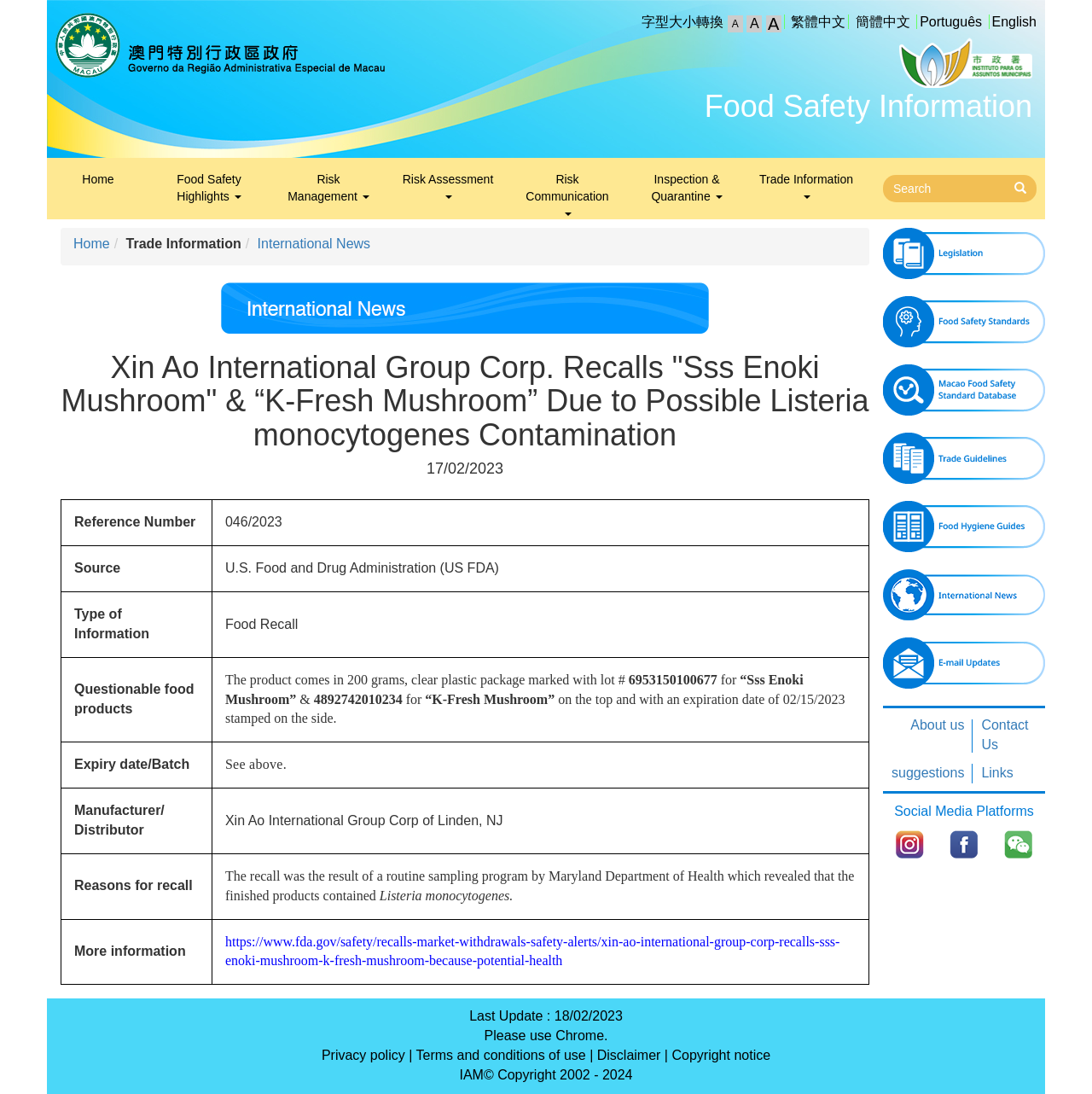Can you determine the bounding box coordinates of the area that needs to be clicked to fulfill the following instruction: "Click 'hospital'"?

None